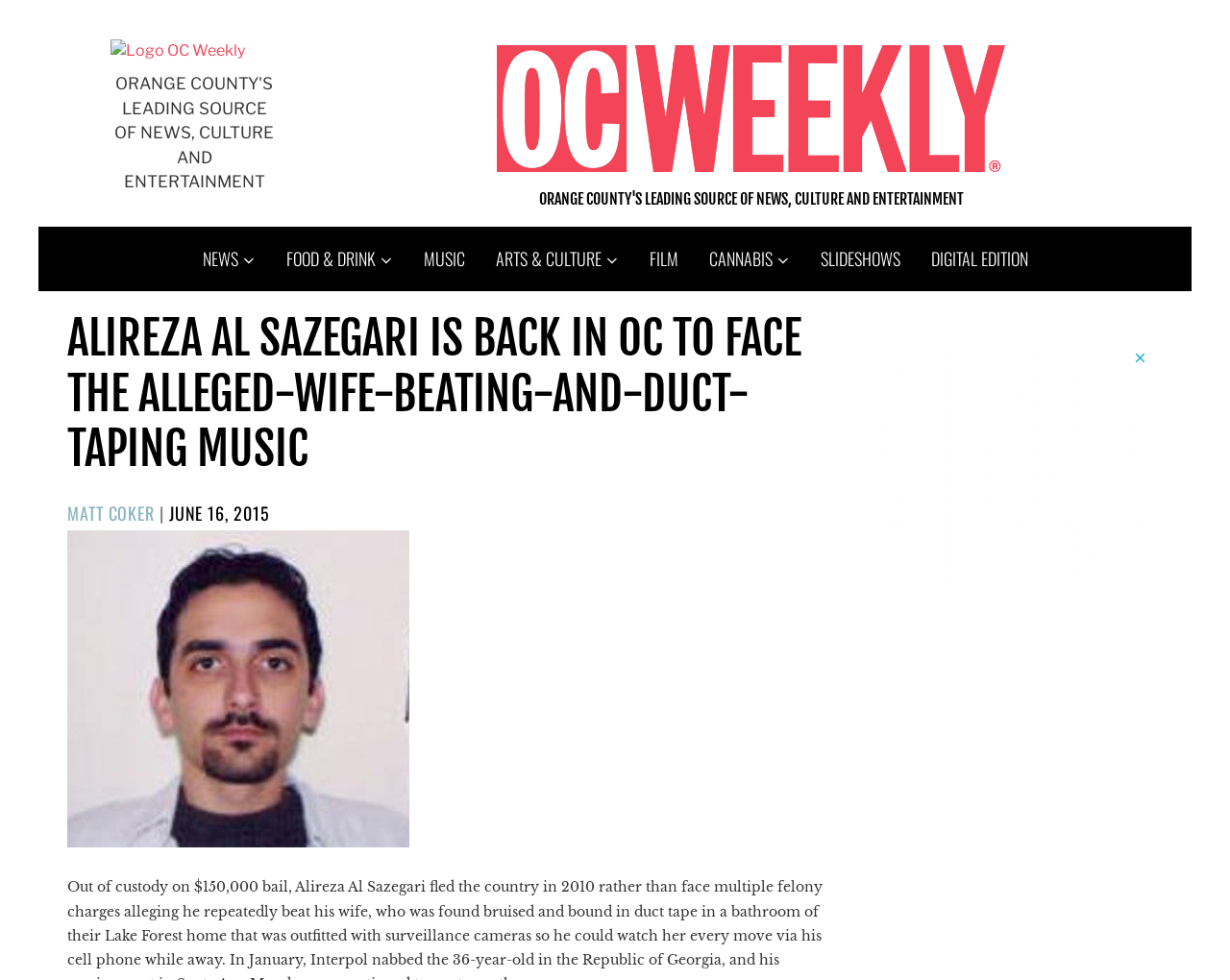When was the article posted?
Give a thorough and detailed response to the question.

The posting date of the article can be found in the link 'JUNE 16, 2015' next to the text 'POSTED ON'.